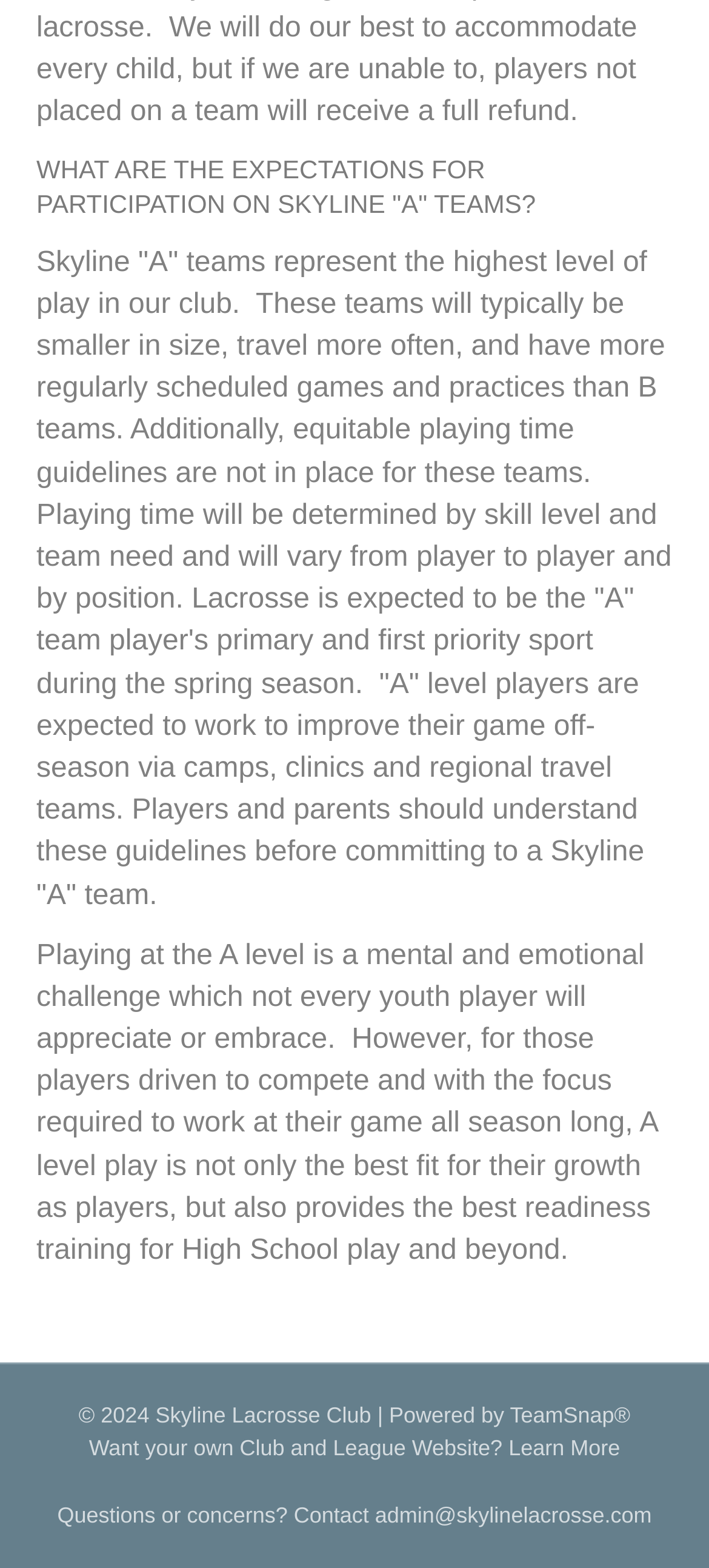What is expected of 'A' level players during the off-season?
Answer the question with as much detail as possible.

The webpage states that 'A' level players are expected to work to improve their game off-season via camps, clinics, and regional travel teams, which indicates that they are expected to continuously develop their skills even when the regular season is not in progress.